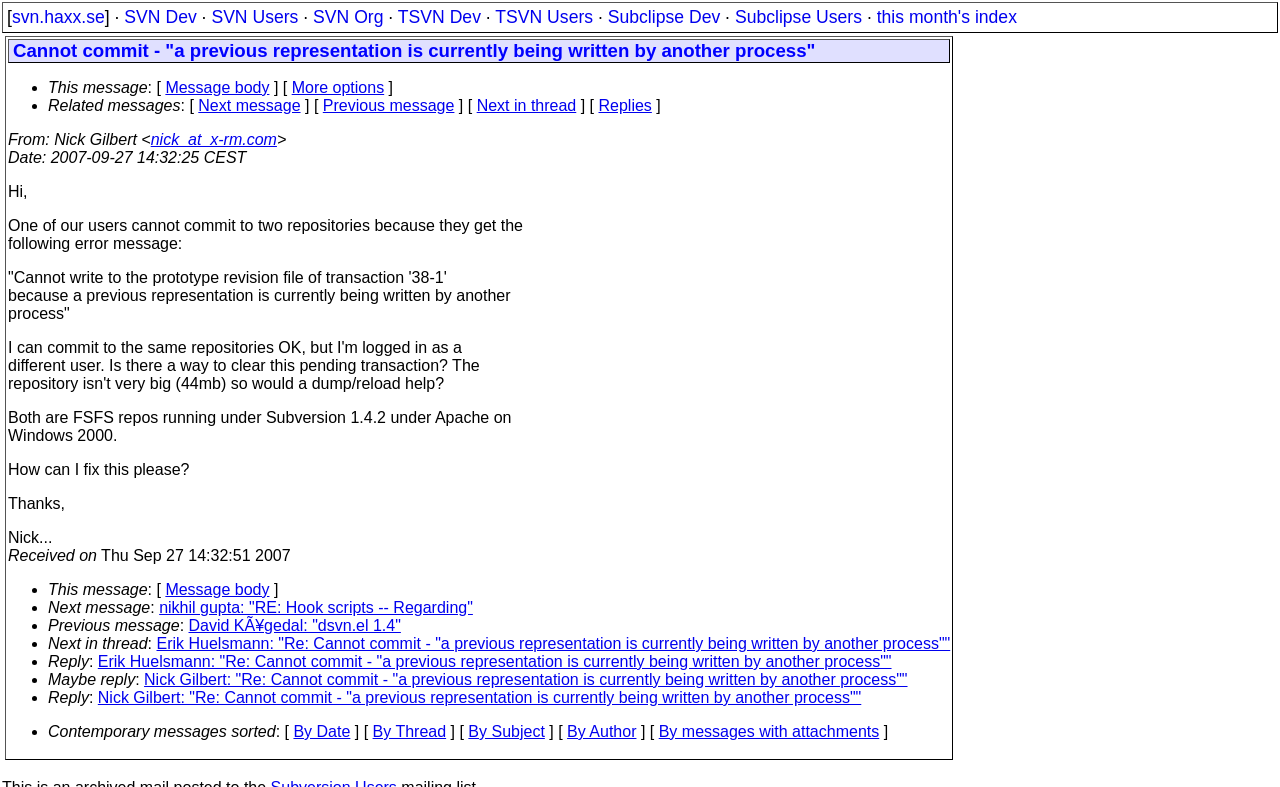Your task is to extract the text of the main heading from the webpage.

Cannot commit - "a previous representation is currently being written by another process"